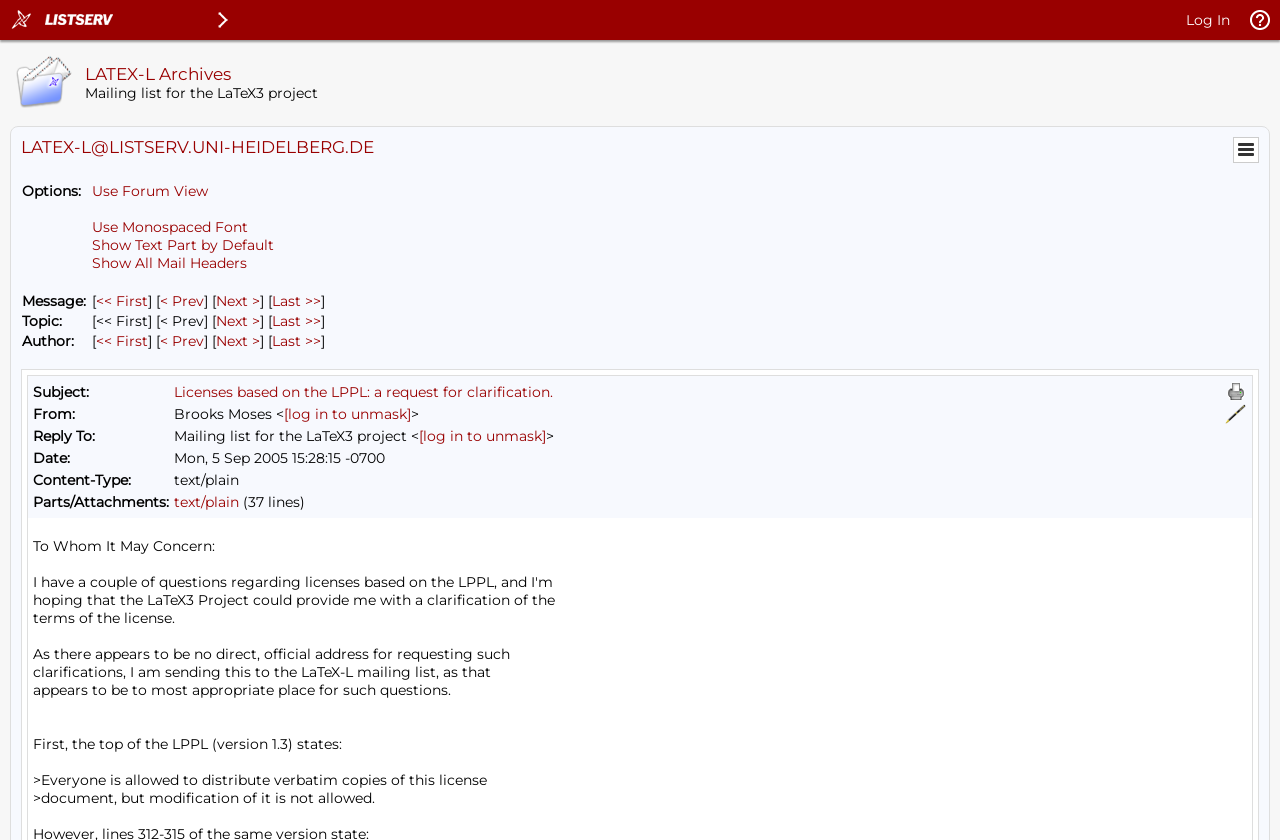How many links are there in the 'Menu' section?
Look at the screenshot and give a one-word or phrase answer.

1